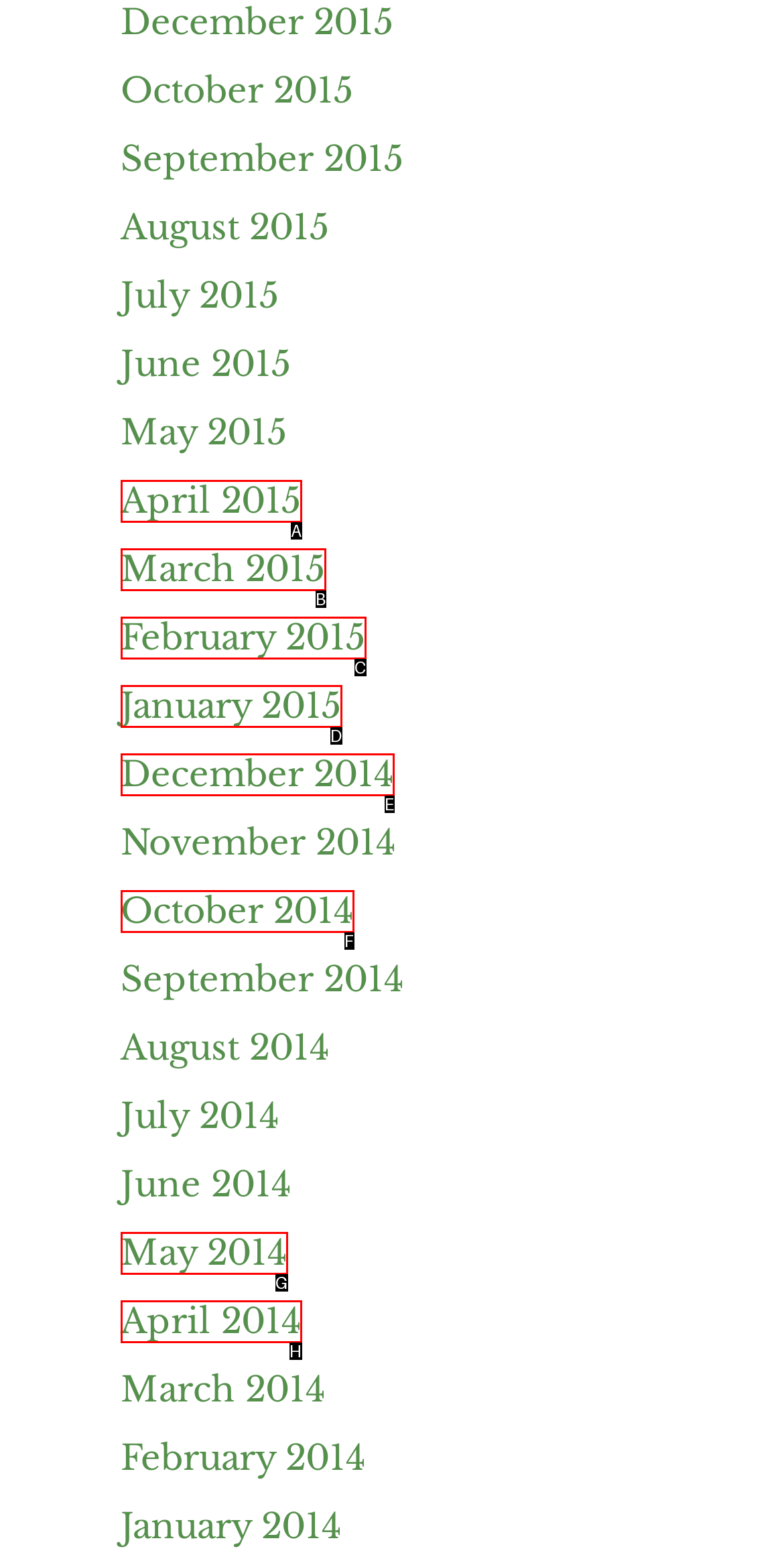Determine which option should be clicked to carry out this task: view January 2015
State the letter of the correct choice from the provided options.

D